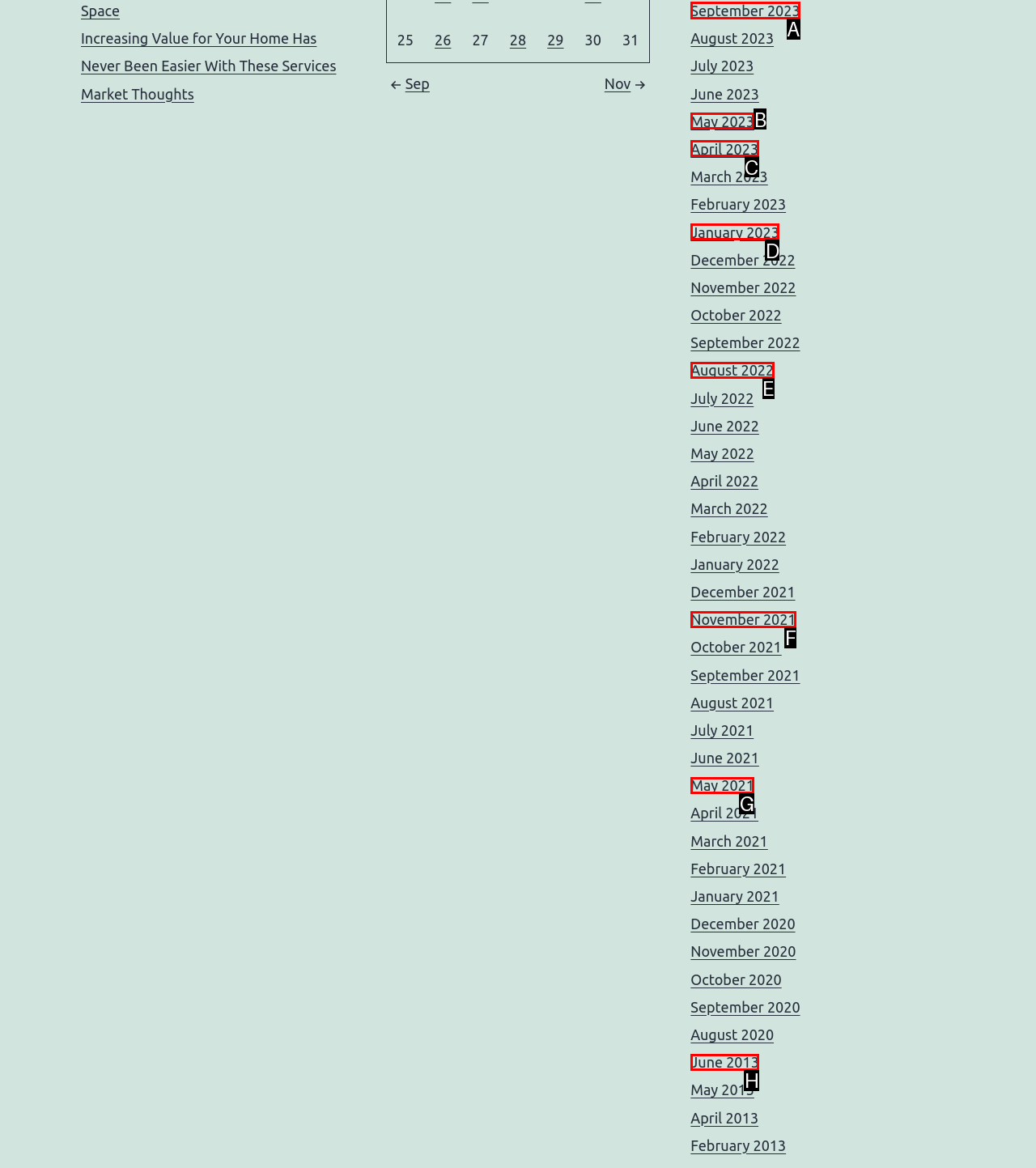Determine which option should be clicked to carry out this task: Go to September 2023
State the letter of the correct choice from the provided options.

A